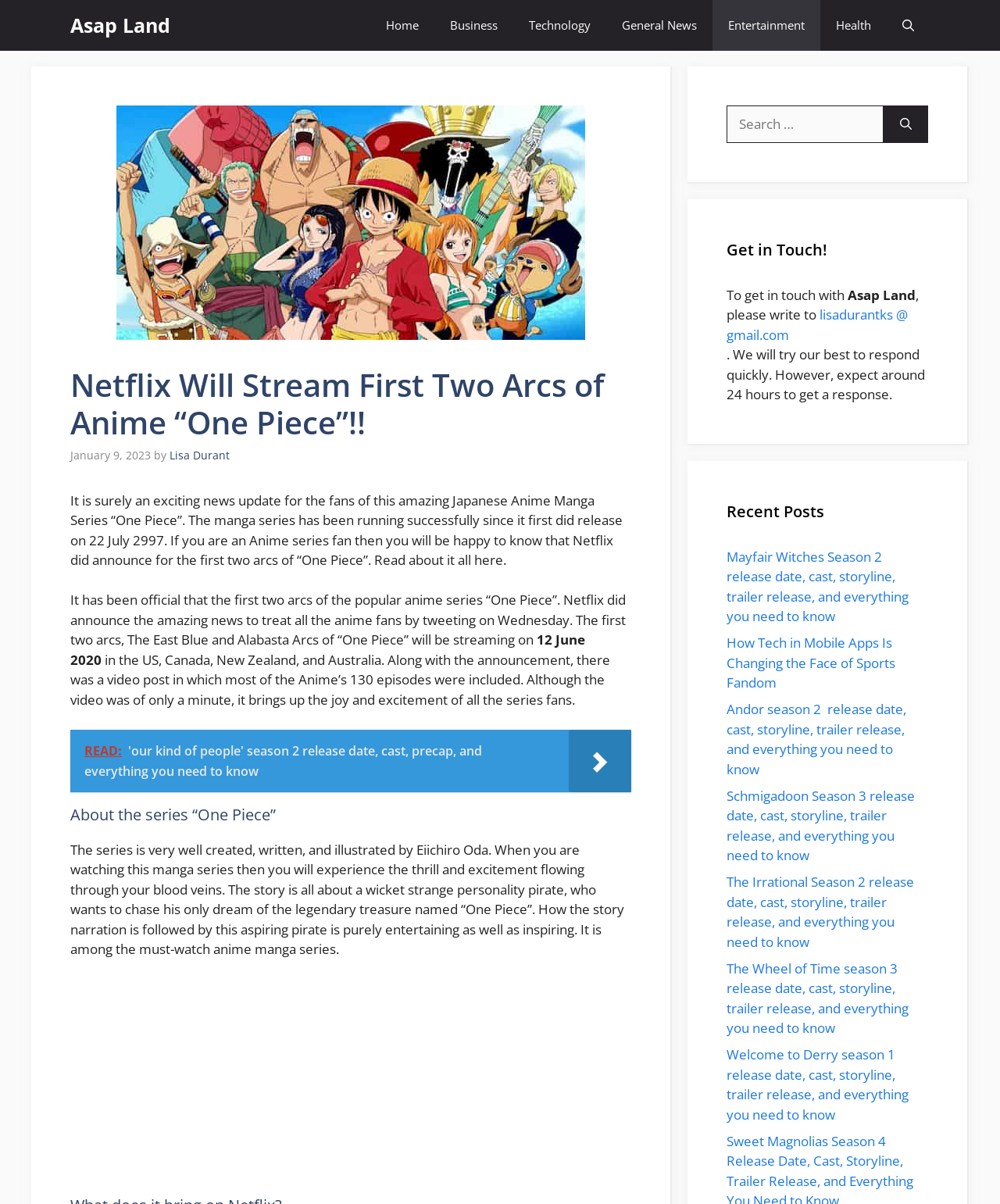Identify the bounding box coordinates of the region I need to click to complete this instruction: "Click on the 'Home' link".

[0.37, 0.0, 0.434, 0.042]